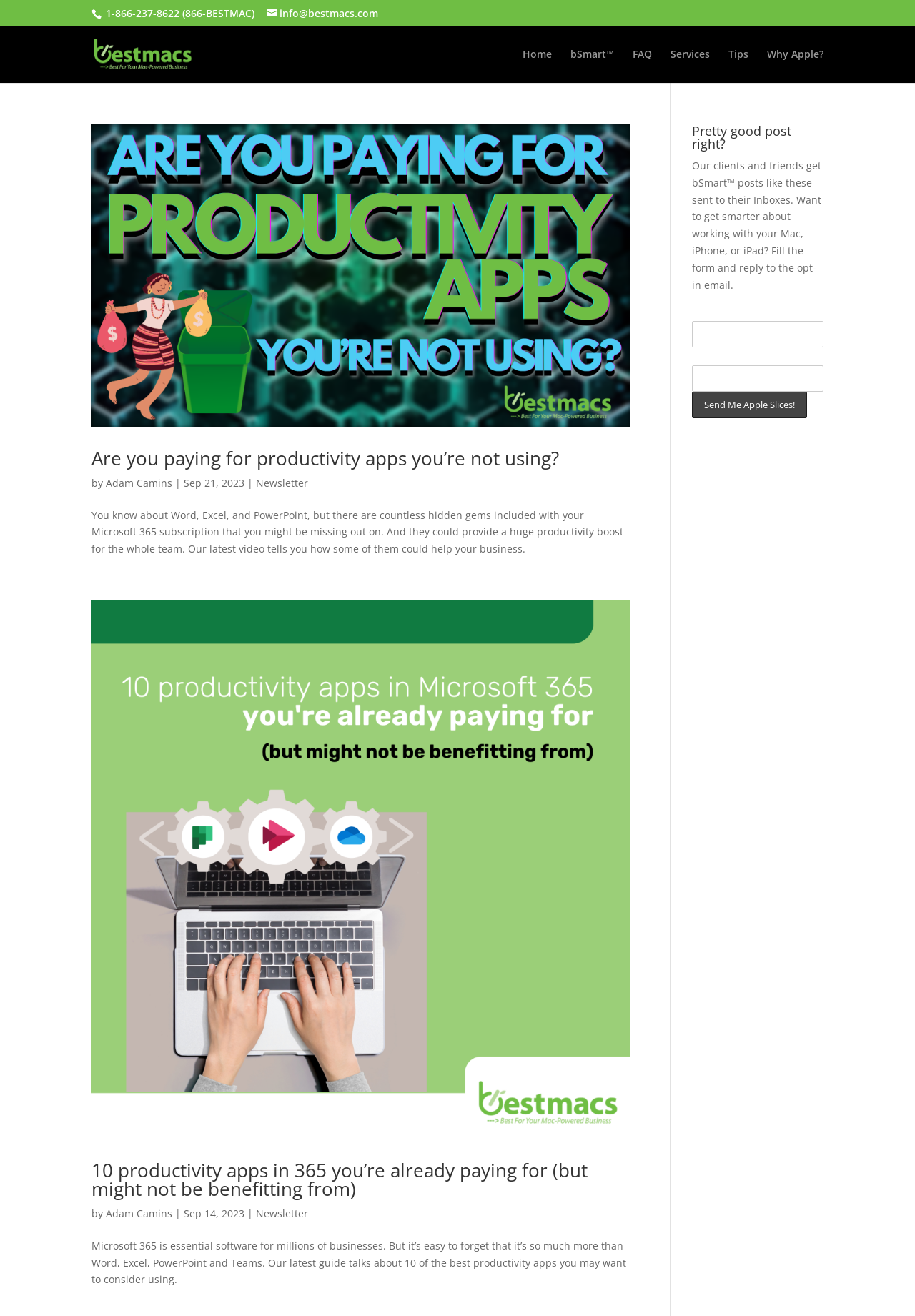Mark the bounding box of the element that matches the following description: "Why Apple?".

[0.838, 0.037, 0.9, 0.063]